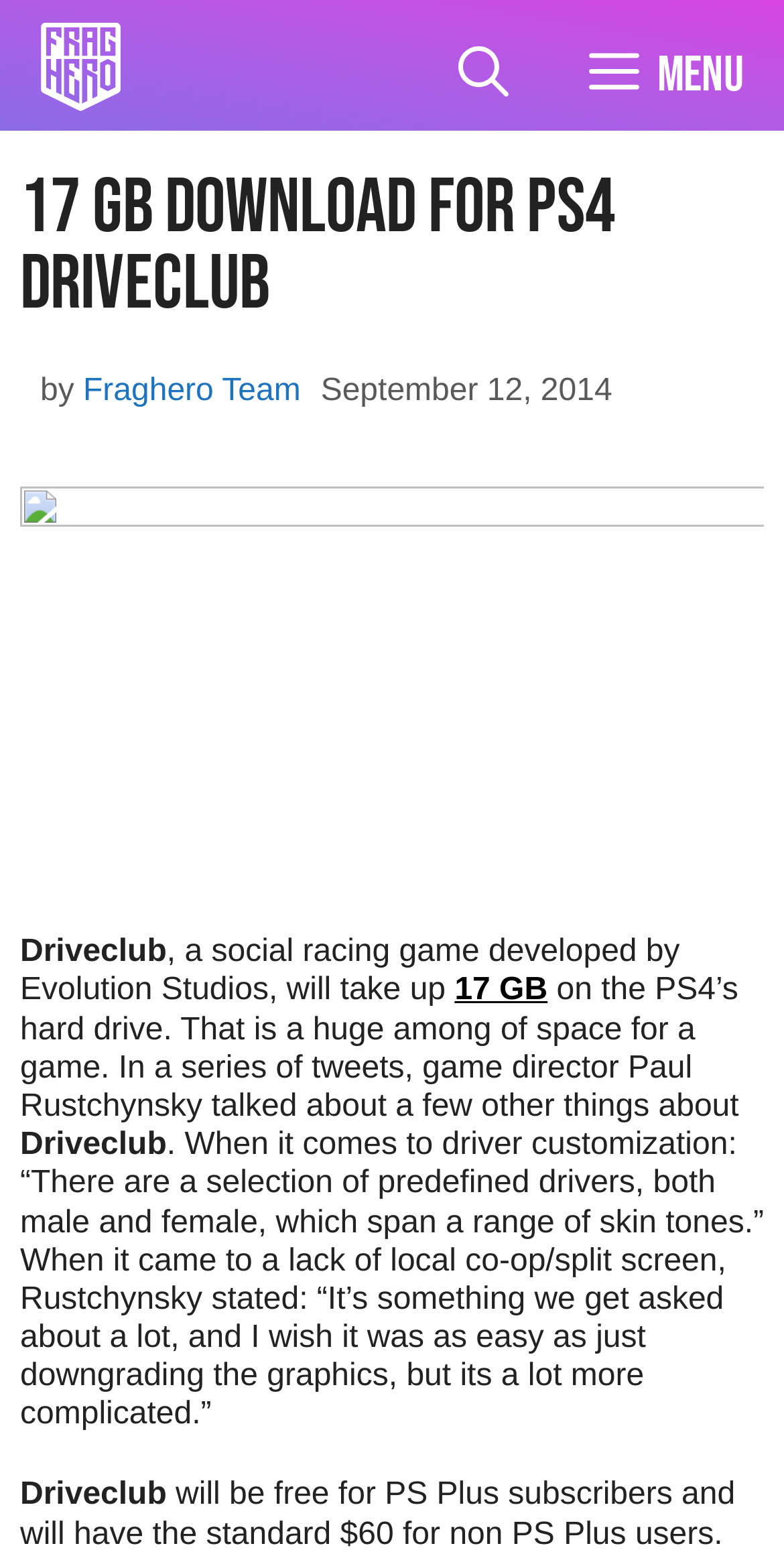Please provide the main heading of the webpage content.

17 GB Download For PS4 Driveclub